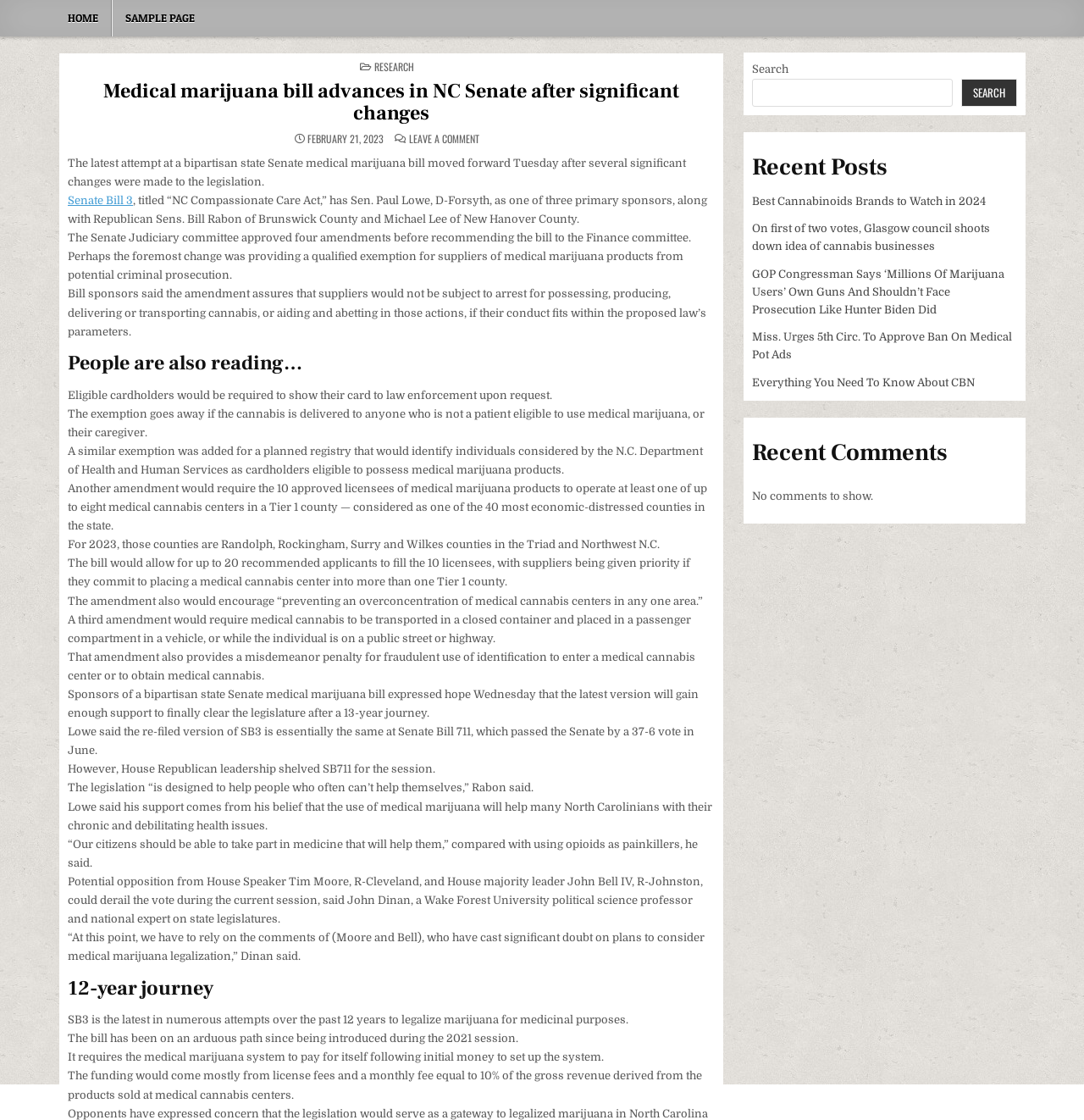From the webpage screenshot, identify the region described by RESEARCH. Provide the bounding box coordinates as (top-left x, top-left y, bottom-right x, bottom-right y), with each value being a floating point number between 0 and 1.

[0.345, 0.054, 0.382, 0.067]